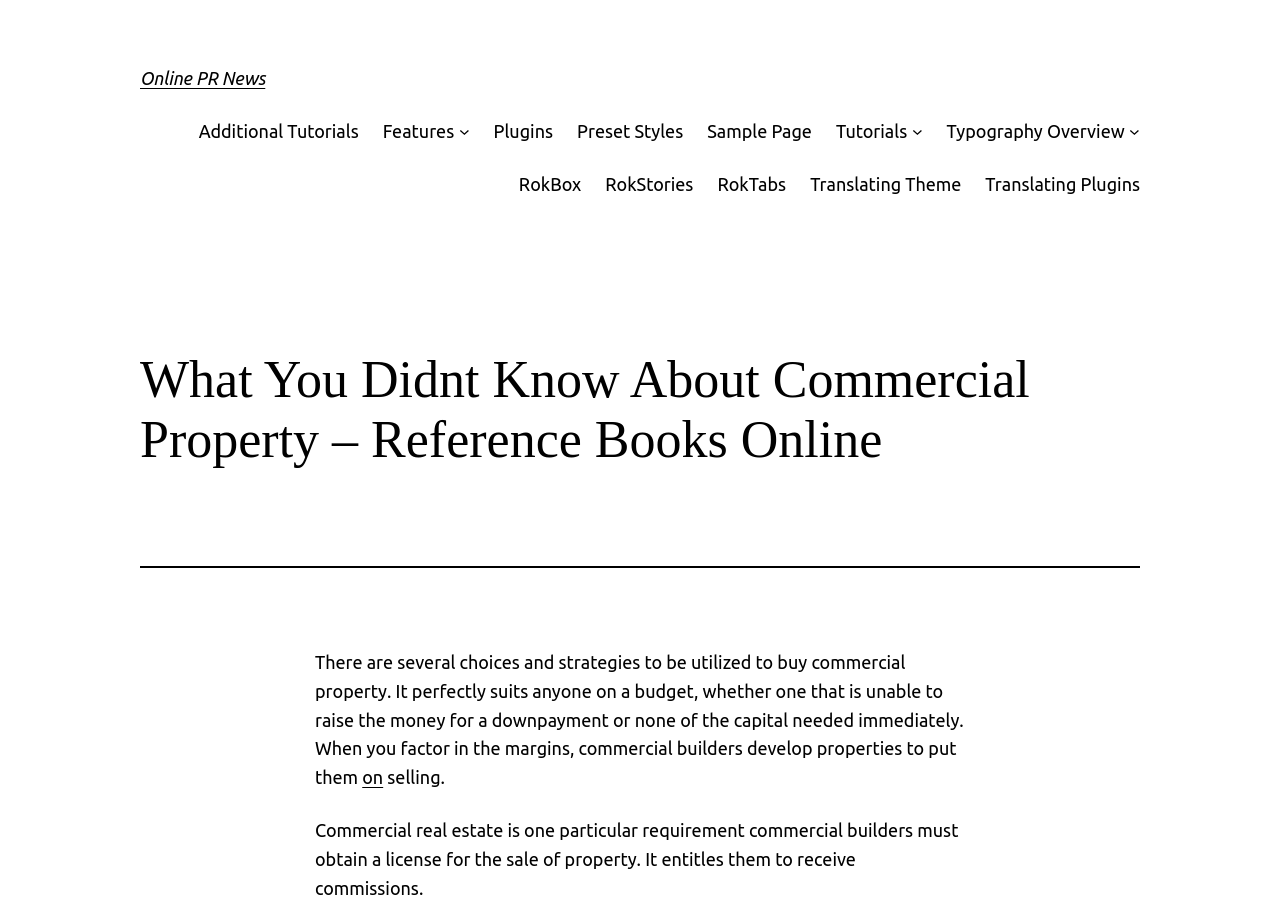Determine the bounding box coordinates of the area to click in order to meet this instruction: "Click on the link on".

[0.283, 0.848, 0.299, 0.87]